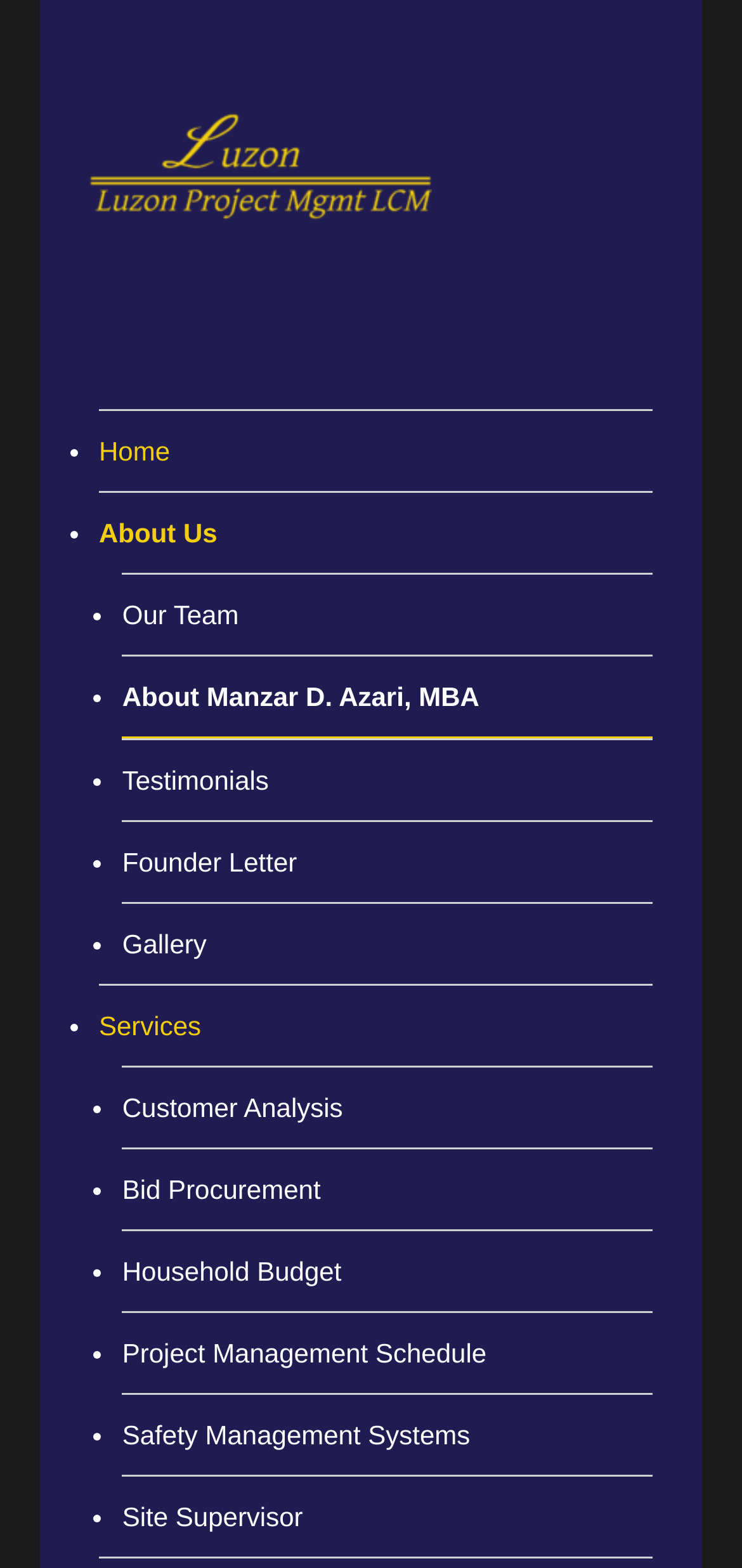Create a detailed description of the webpage's content and layout.

This webpage is about Manzar D. Azari, MBA, and Luzon PM. At the top, there is a link to Luzon PM, accompanied by an image with the same name. Below this, there is a horizontal list of links, each preceded by a bullet point. The links are organized into a menu, with options such as Home, About Us, Our Team, and more. 

The link "About Manzar D. Azari, MBA" is one of the options in this menu, suggesting that the webpage is a specific page within a larger website. The menu continues with links to Testimonials, Founder Letter, Gallery, Services, and several other options related to project management and analysis. 

The layout of the webpage is organized, with clear headings and concise text. The use of bullet points and a horizontal menu creates a sense of structure and makes it easy to navigate.